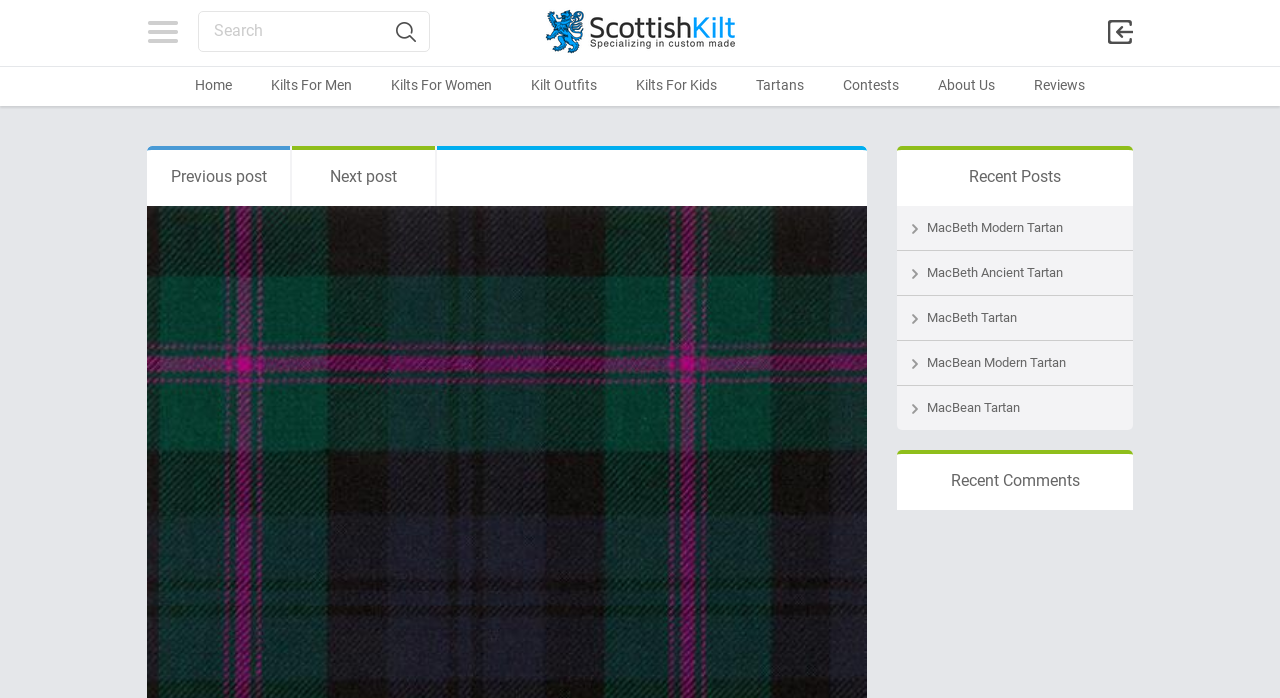Given the webpage screenshot, identify the bounding box of the UI element that matches this description: "Categories".

[0.115, 0.03, 0.139, 0.062]